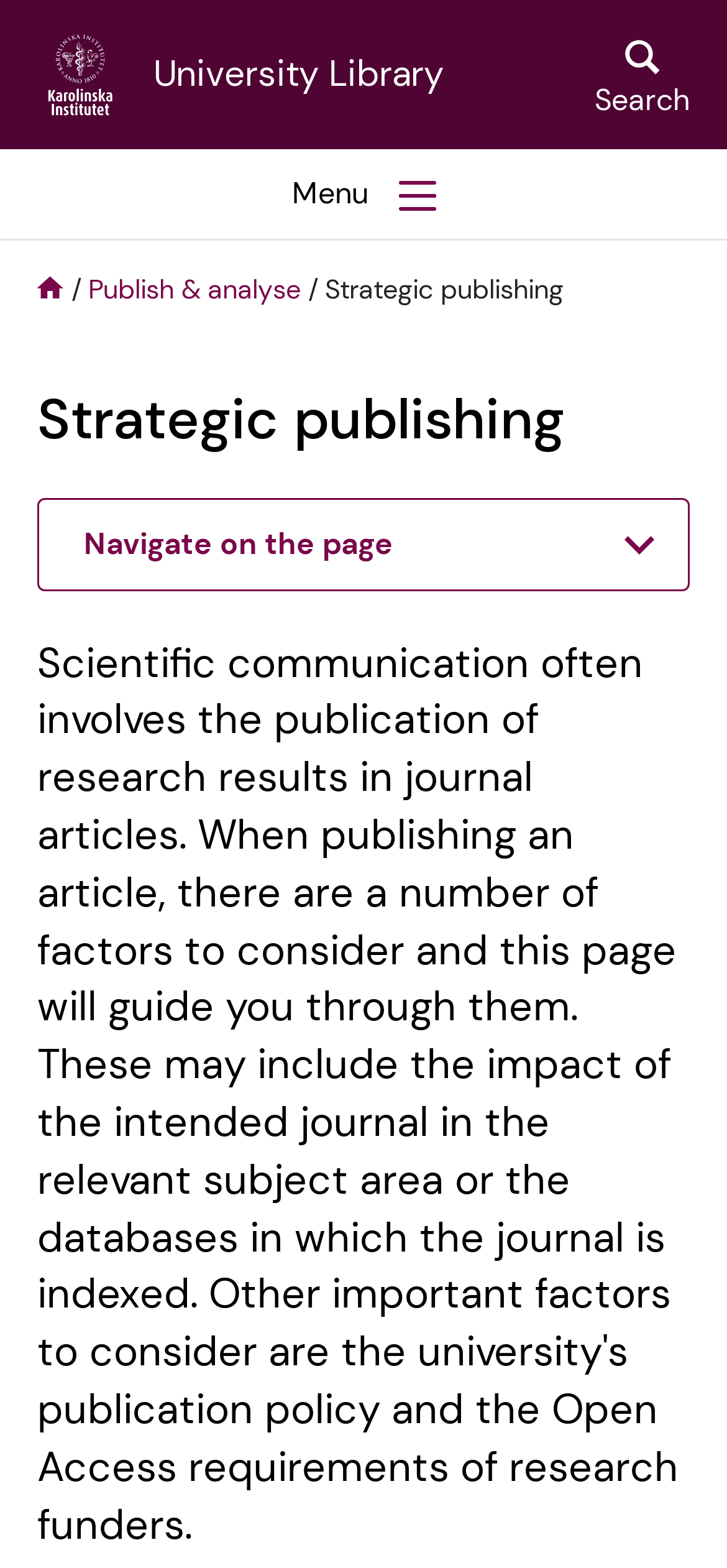How many links are in the breadcrumb navigation?
Answer the question with a detailed and thorough explanation.

I counted the links in the breadcrumb navigation element and found two links, 'Home' and 'Publish & analyse', in addition to the current page 'Strategic publishing'.